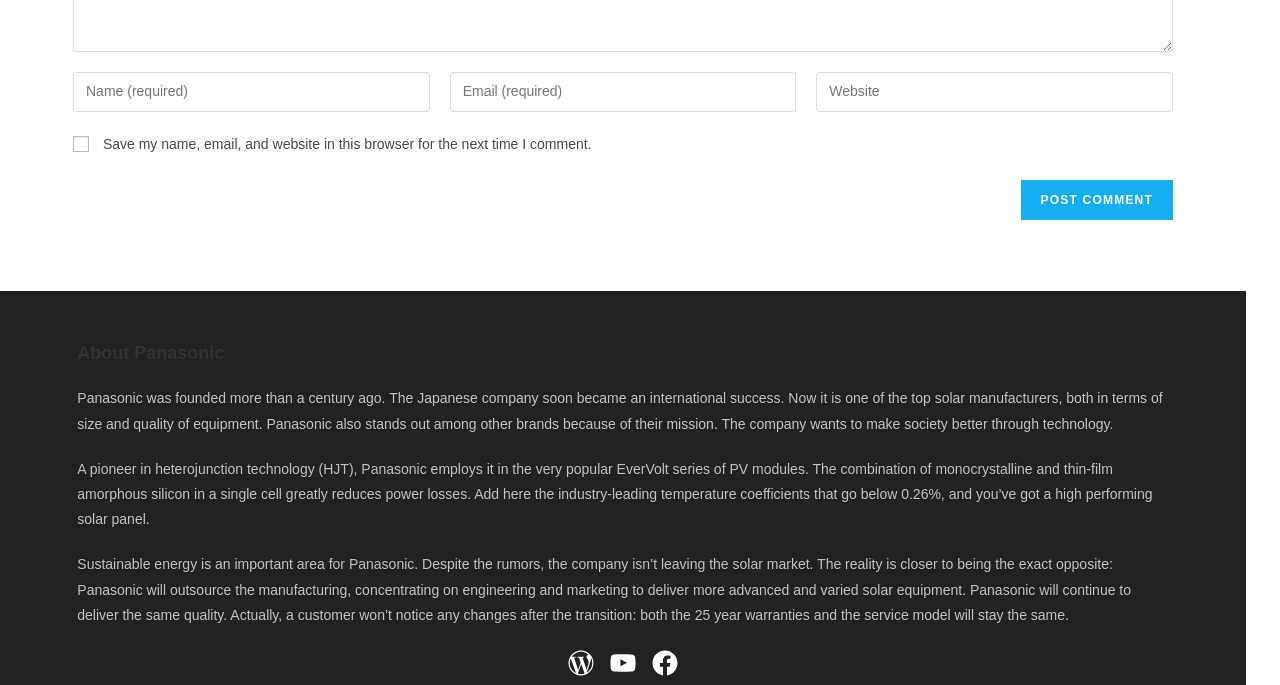Use a single word or phrase to answer the question: What is the purpose of the checkbox?

To save comment information